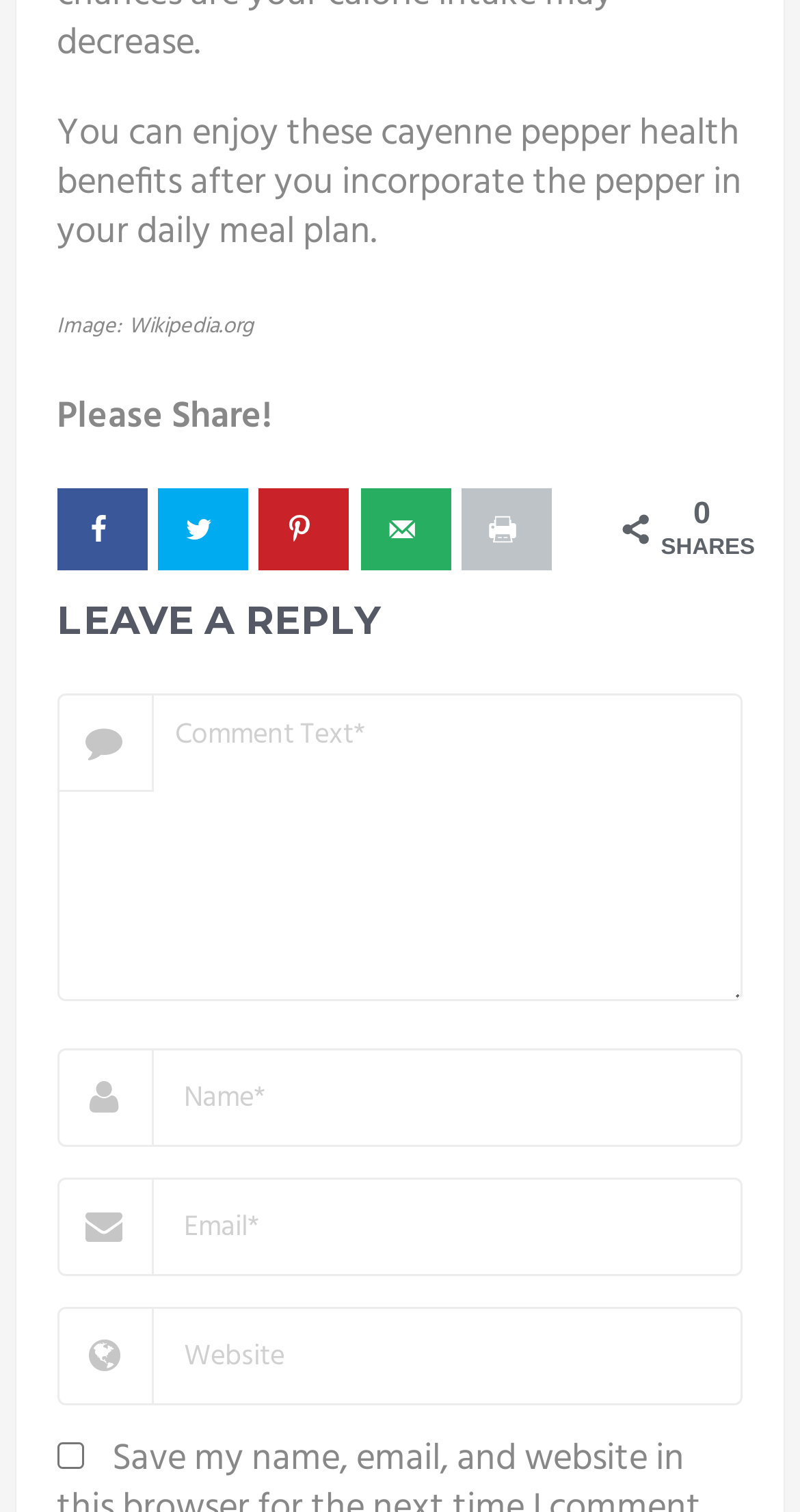Locate the bounding box of the UI element defined by this description: "name="email" placeholder="Email*"". The coordinates should be given as four float numbers between 0 and 1, formatted as [left, top, right, bottom].

[0.071, 0.779, 0.929, 0.844]